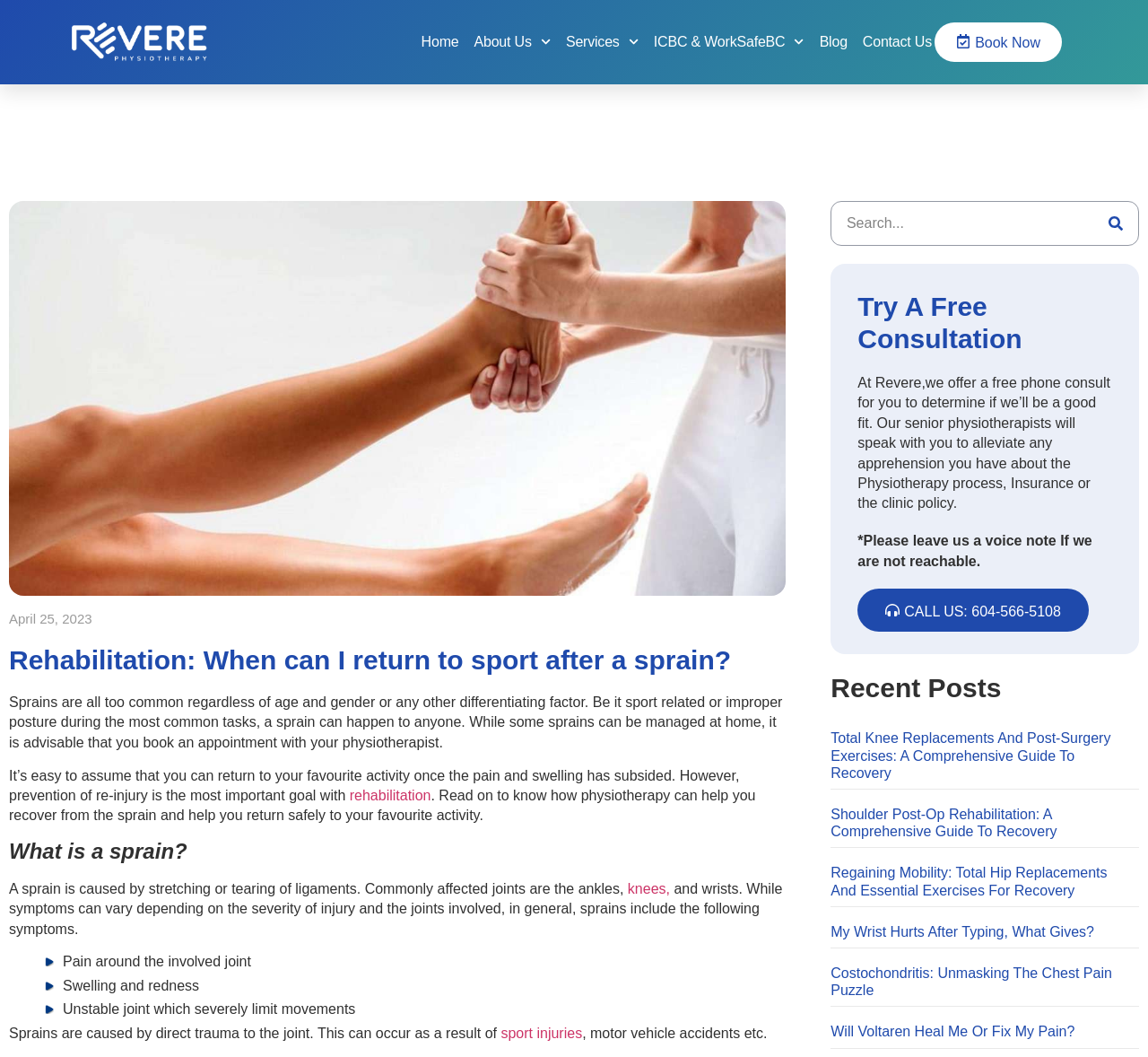What is the phone number to call for a free consultation?
Give a thorough and detailed response to the question.

The phone number to call for a free consultation can be found in the 'Try A Free Consultation' section, where it says 'CALL US: 604-566-5108'.